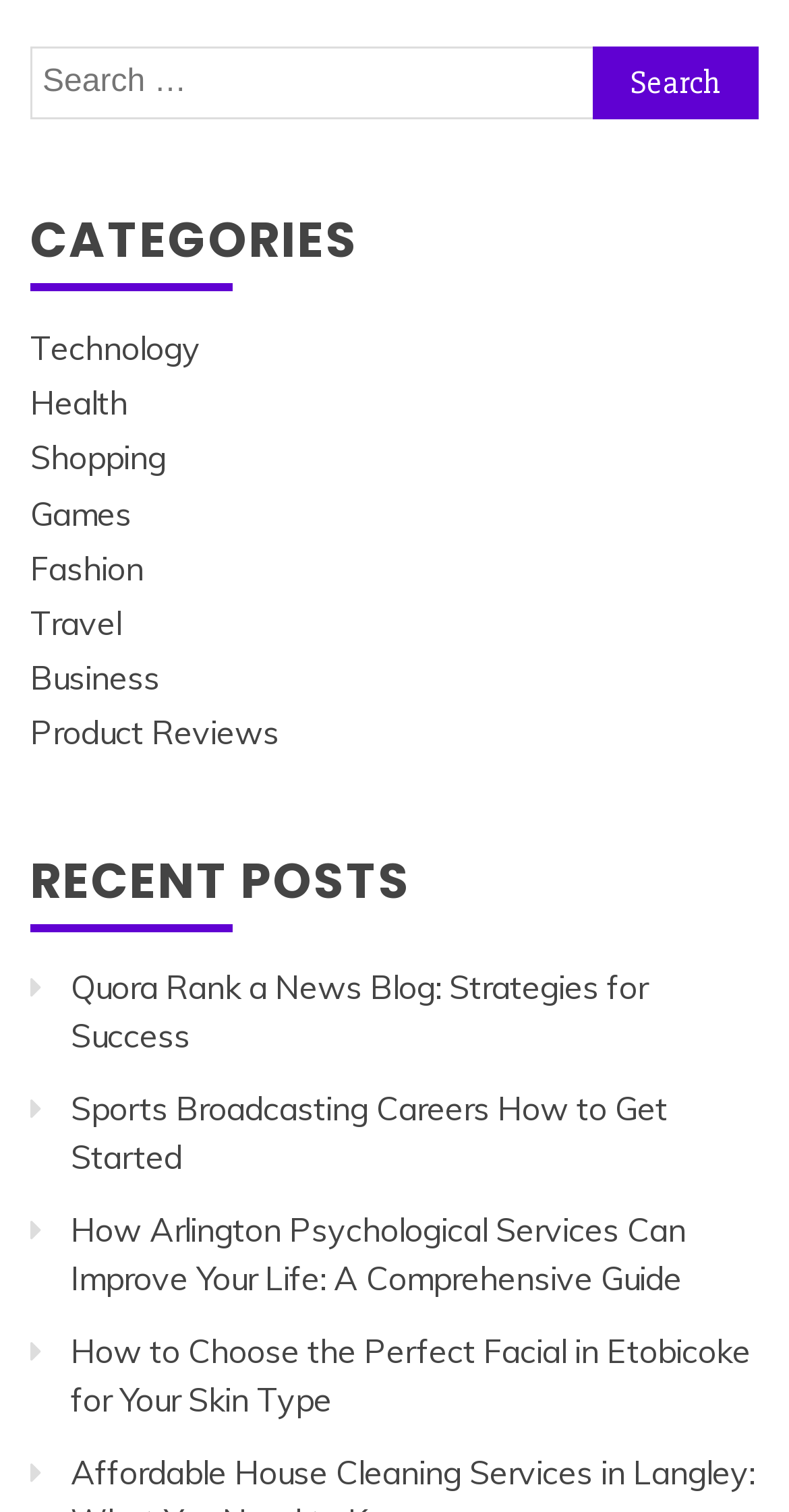Determine the bounding box for the described HTML element: "Product Reviews". Ensure the coordinates are four float numbers between 0 and 1 in the format [left, top, right, bottom].

[0.038, 0.471, 0.354, 0.498]